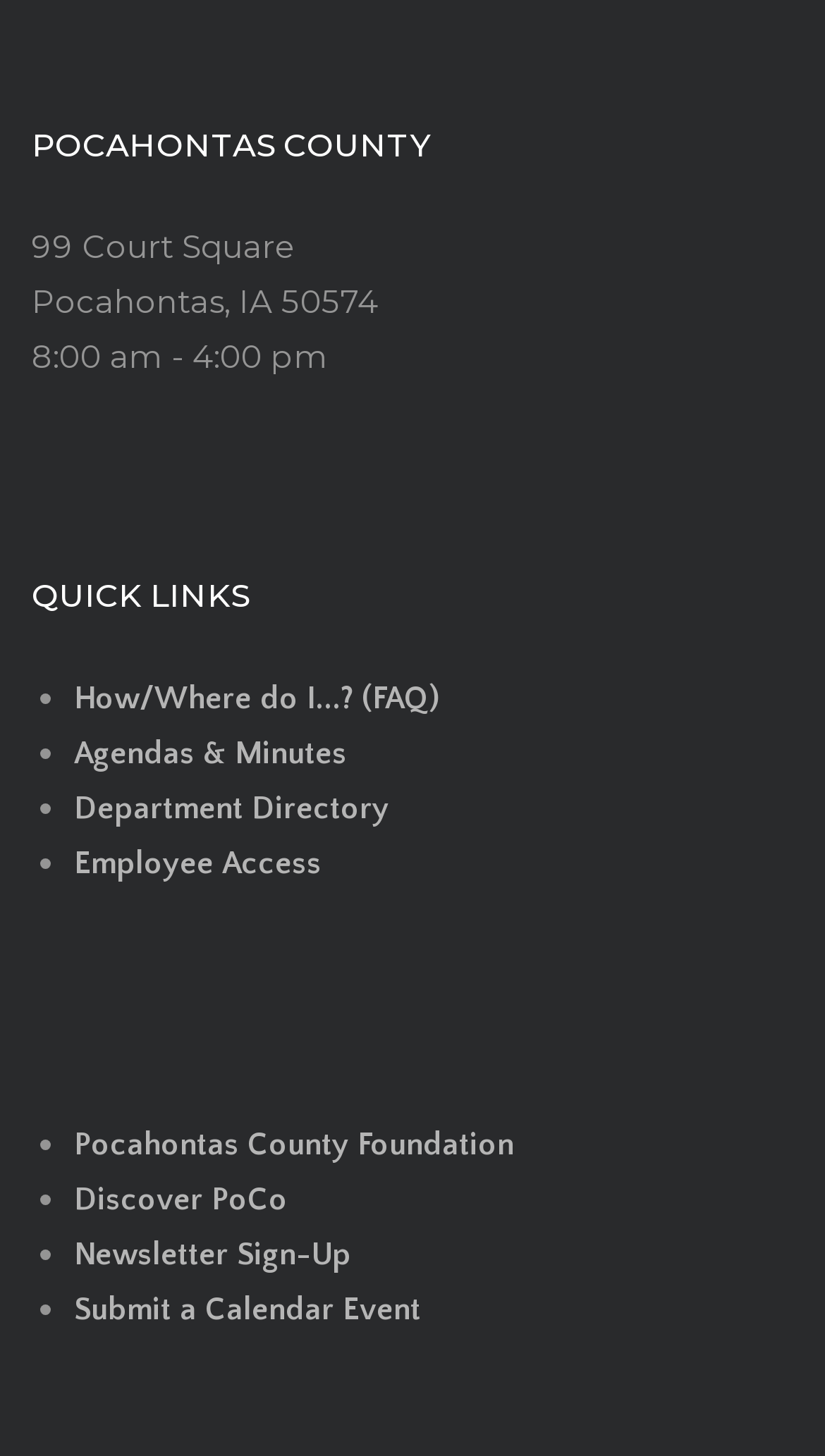What are the office hours of Pocahontas County?
Provide a well-explained and detailed answer to the question.

I found the office hours by looking at the static text elements under the 'POCAHONTAS COUNTY' heading, which provide the office hours as '8:00 am - 4:00 pm'.